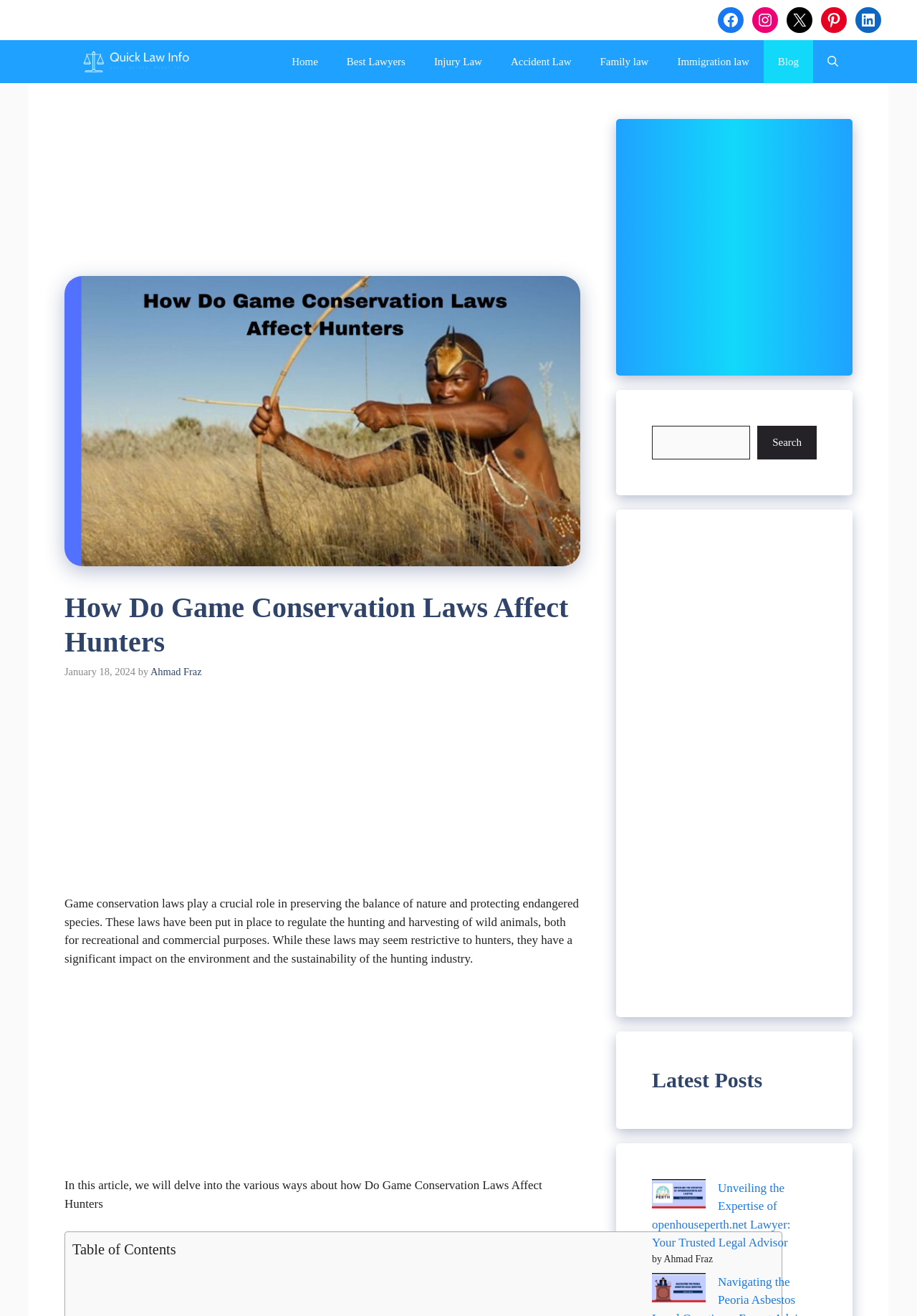Analyze the image and provide a detailed answer to the question: What is the main navigation menu?

The main navigation menu is labeled as 'Primary' and contains links to 'Quick Law Info', 'Home', 'Best Lawyers', 'Injury Law', 'Accident Law', 'Family law', 'Immigration law', and 'Blog'.